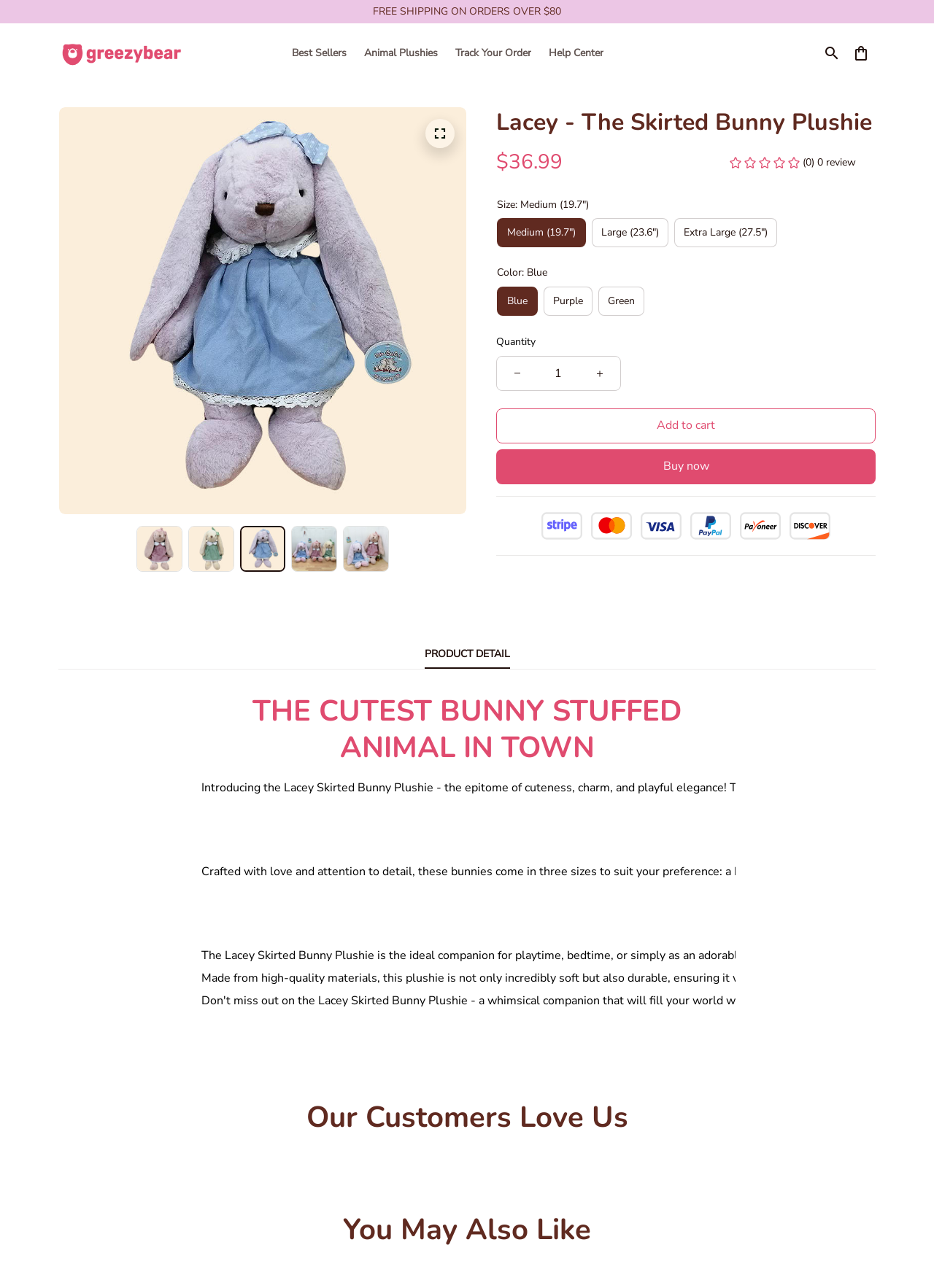Identify and provide the text of the main header on the webpage.

Lacey - The Skirted Bunny Plushie